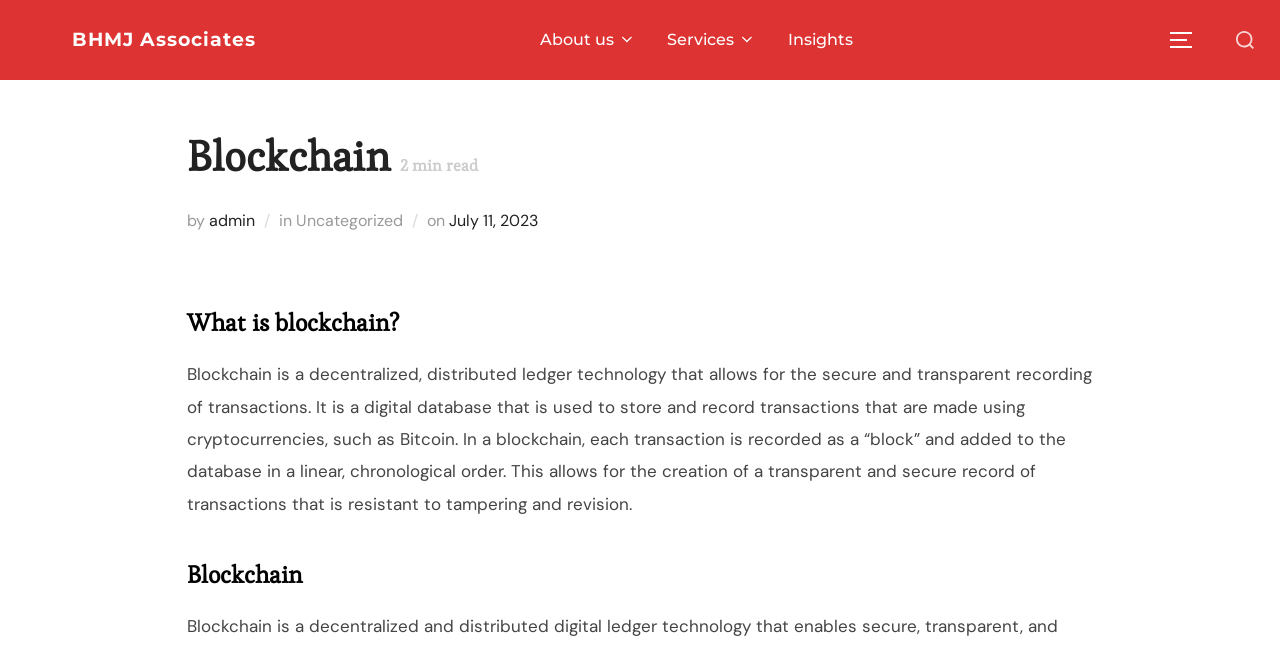Summarize the contents and layout of the webpage in detail.

This webpage is about blockchain technology. At the top left, there is a link to "BHMJ Associates". Next to it, there is a horizontal navigation menu with three links: "About us", "Services", and "Insights". On the top right, there is a search bar with a button and a toggle button to expand or collapse the sidebar and navigation.

Below the navigation menu, there is a header section with a heading that reads "Blockchain" and a subheading that indicates the article is a 2-minute read. The author's name, "admin", is mentioned, and the article is categorized under "Uncategorized" and dated "July 11, 2023".

The main content of the webpage is divided into sections. The first section has a heading that asks "What is blockchain?" and provides a detailed explanation of the technology. The text describes blockchain as a decentralized, distributed ledger technology that allows for secure and transparent recording of transactions.

There is another section with a heading that simply reads "Blockchain", but it does not contain any text. Overall, the webpage has a simple and organized layout, with clear headings and concise text that provides information about blockchain technology.